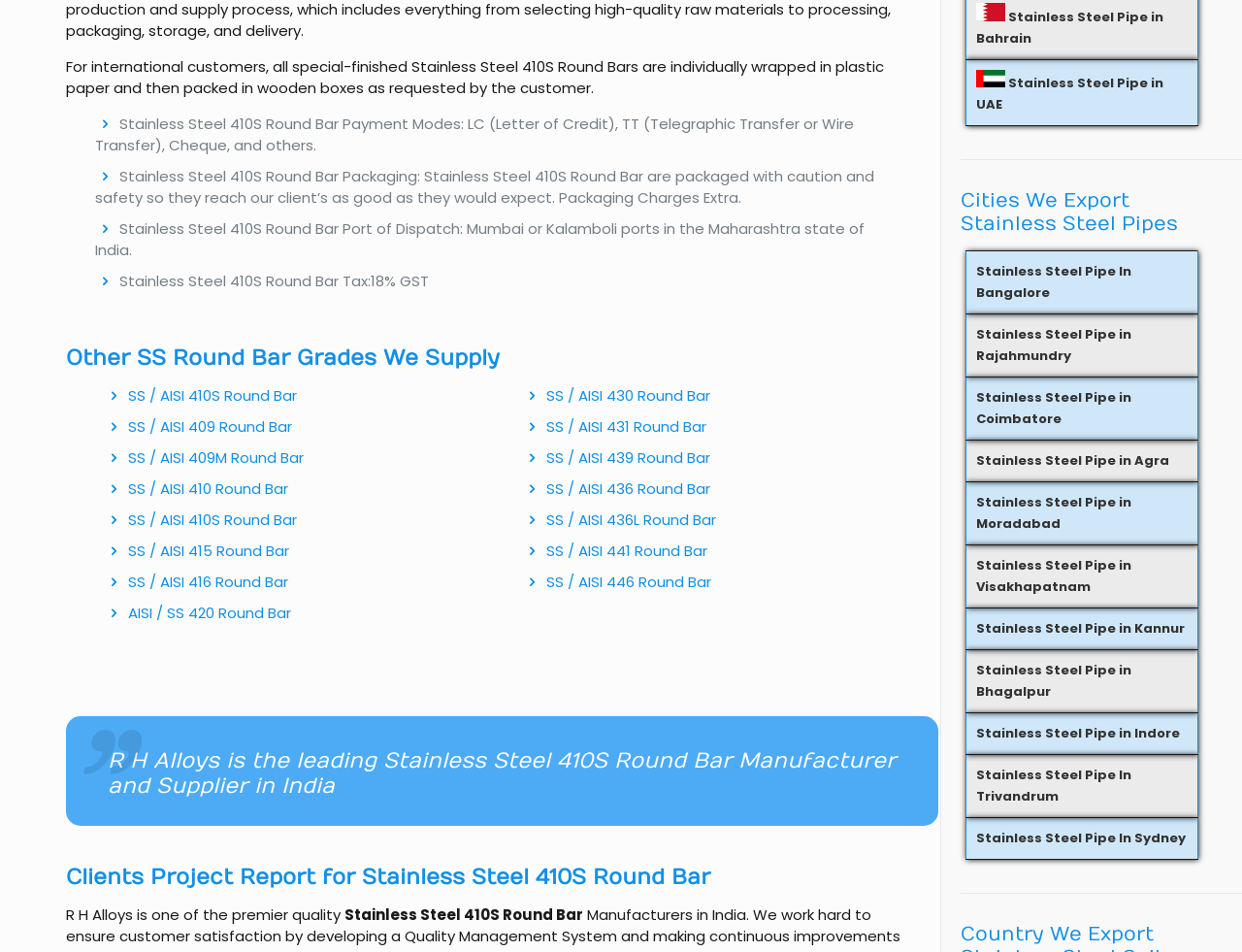Please determine the bounding box coordinates of the element to click in order to execute the following instruction: "Explore Cities We Export Stainless Steel Pipes". The coordinates should be four float numbers between 0 and 1, specified as [left, top, right, bottom].

[0.774, 0.199, 0.961, 0.248]